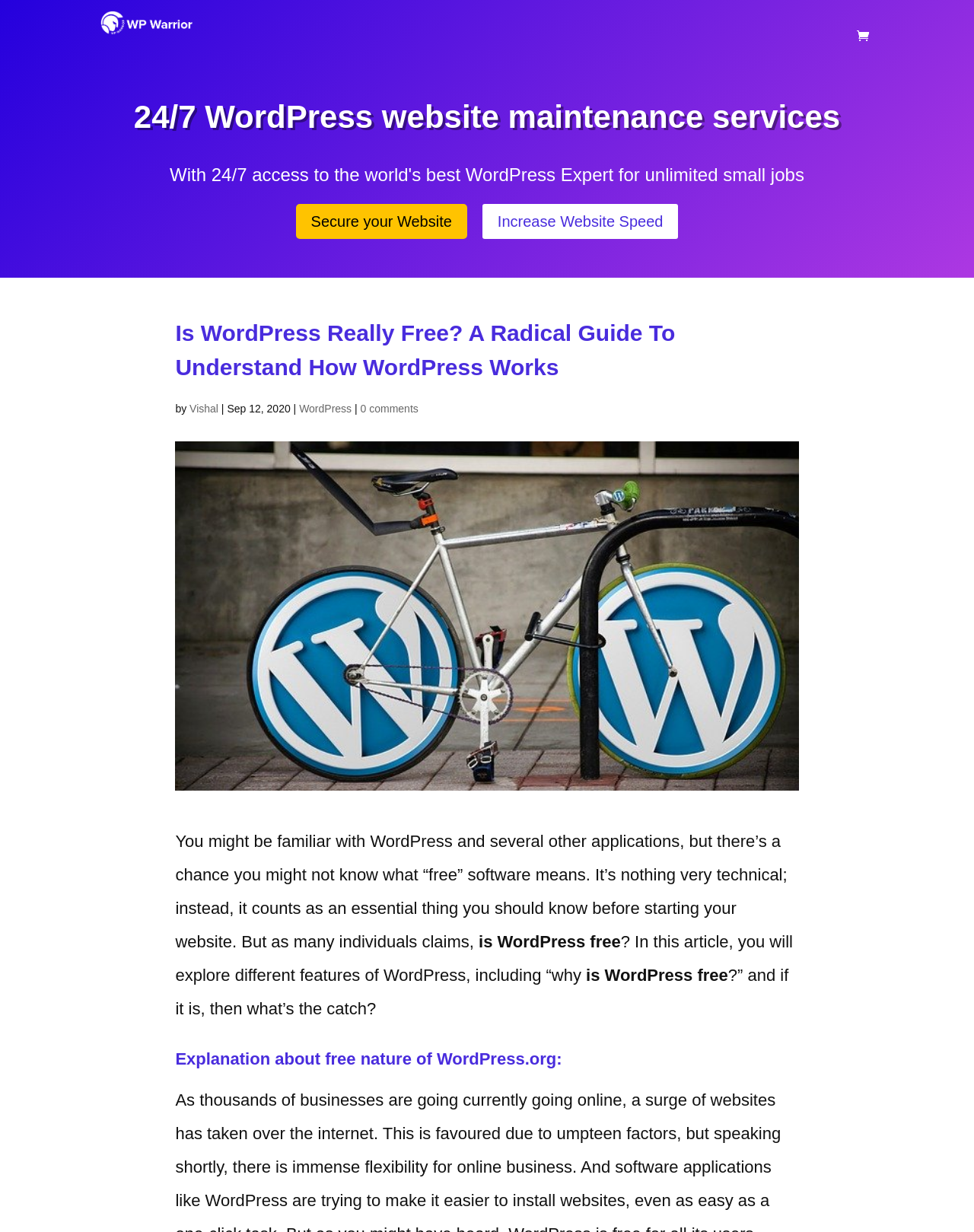Can you give a comprehensive explanation to the question given the content of the image?
Who wrote the article?

The author's name can be found below the main heading, where it says 'by Vishal' along with the date 'Sep 12, 2020'.